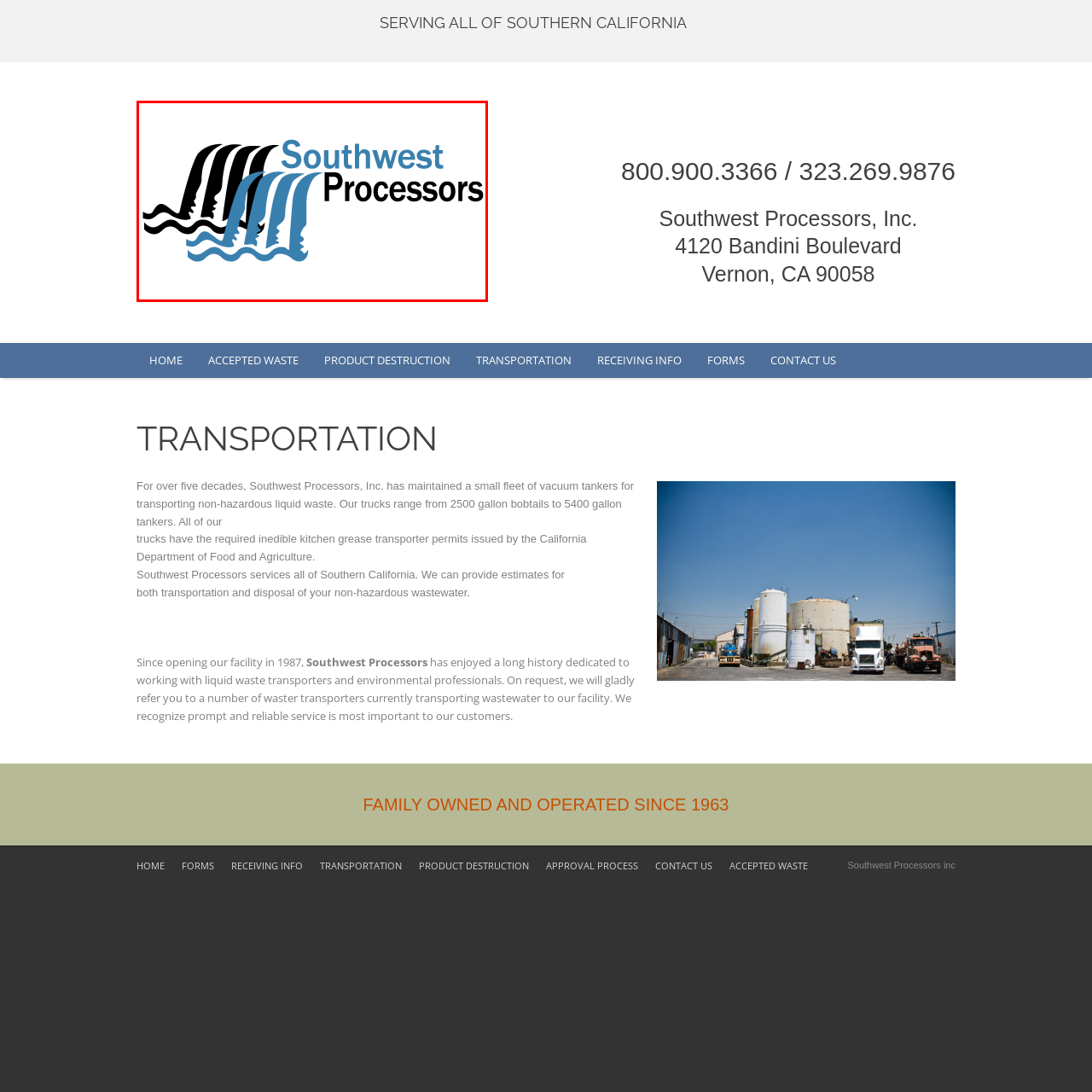Where is the company's primary service area?
Review the image highlighted by the red bounding box and respond with a brief answer in one word or phrase.

Southern California